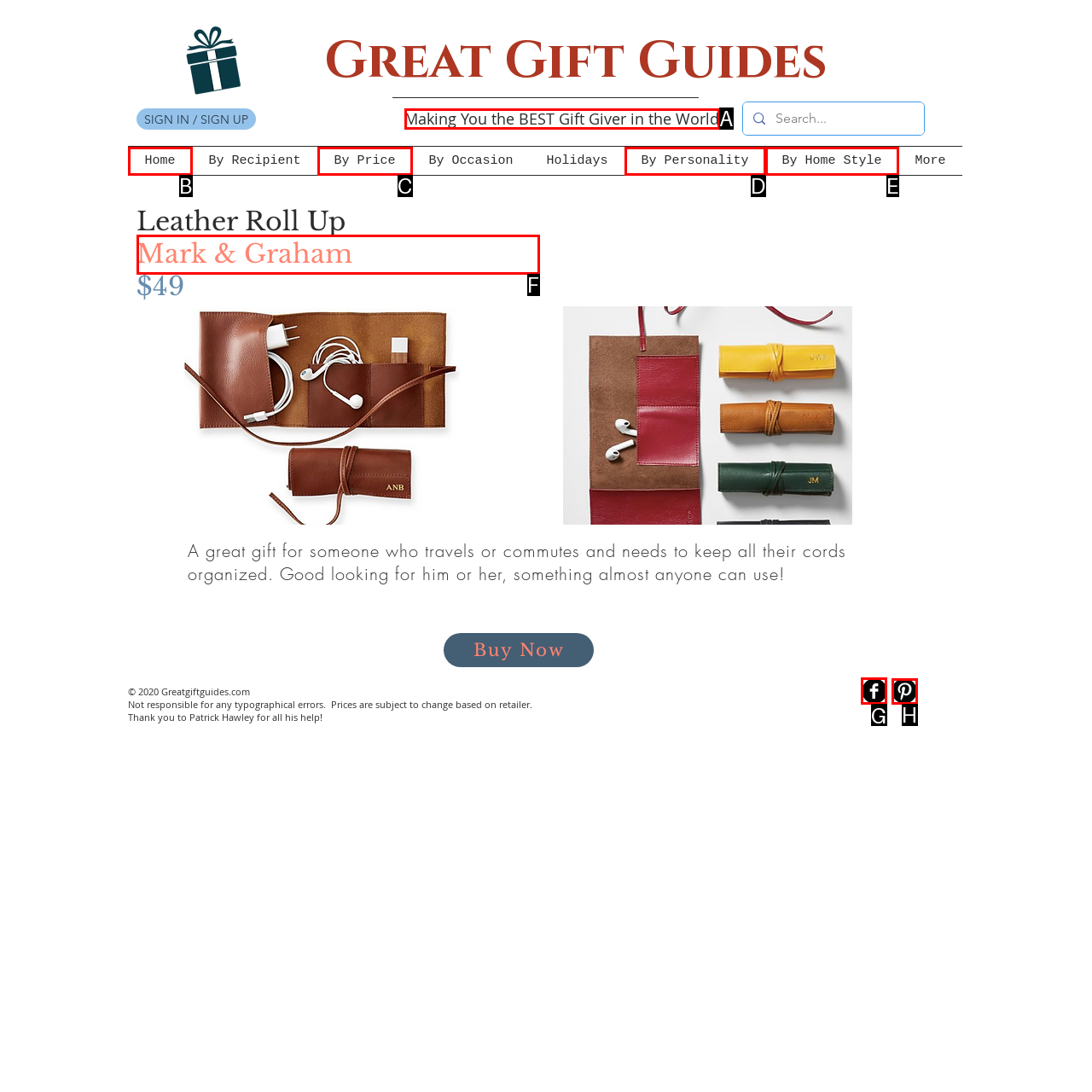Tell me which one HTML element I should click to complete the following task: View the Facebook page Answer with the option's letter from the given choices directly.

G